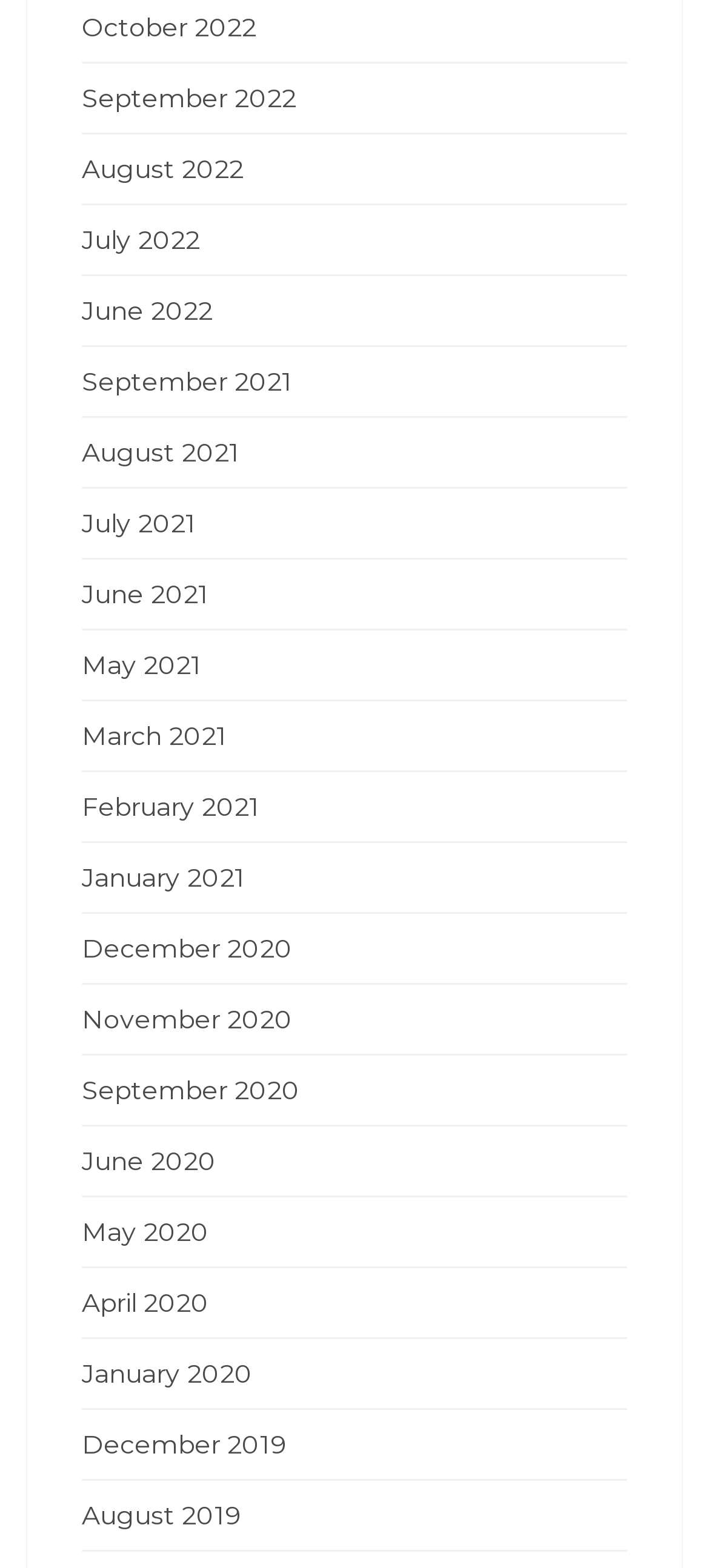Please identify the bounding box coordinates of the region to click in order to complete the given instruction: "view August 2019". The coordinates should be four float numbers between 0 and 1, i.e., [left, top, right, bottom].

[0.115, 0.953, 0.341, 0.981]